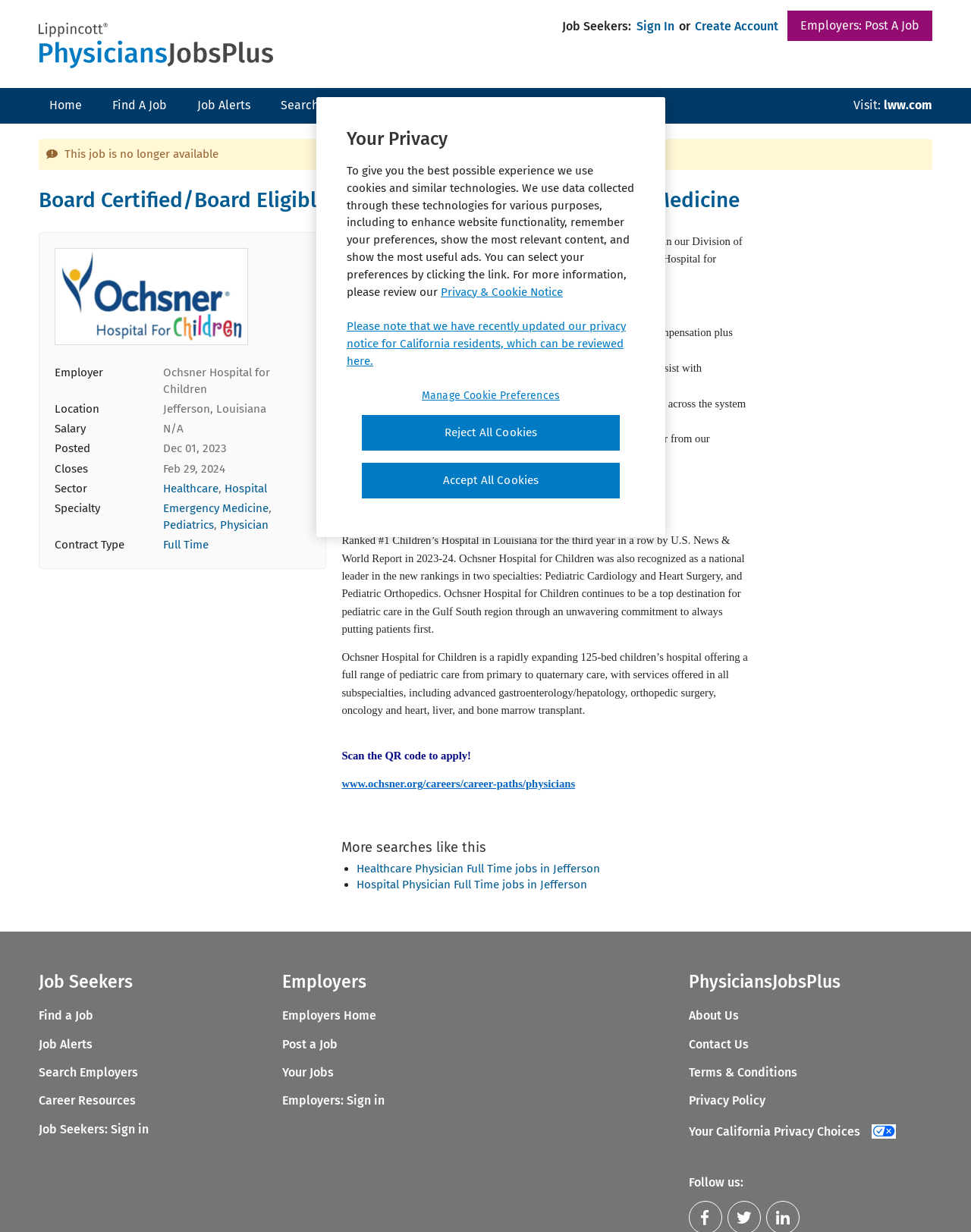Identify the bounding box coordinates of the region that needs to be clicked to carry out this instruction: "Search for Healthcare Physician Full Time jobs in Jefferson". Provide these coordinates as four float numbers ranging from 0 to 1, i.e., [left, top, right, bottom].

[0.367, 0.7, 0.618, 0.711]